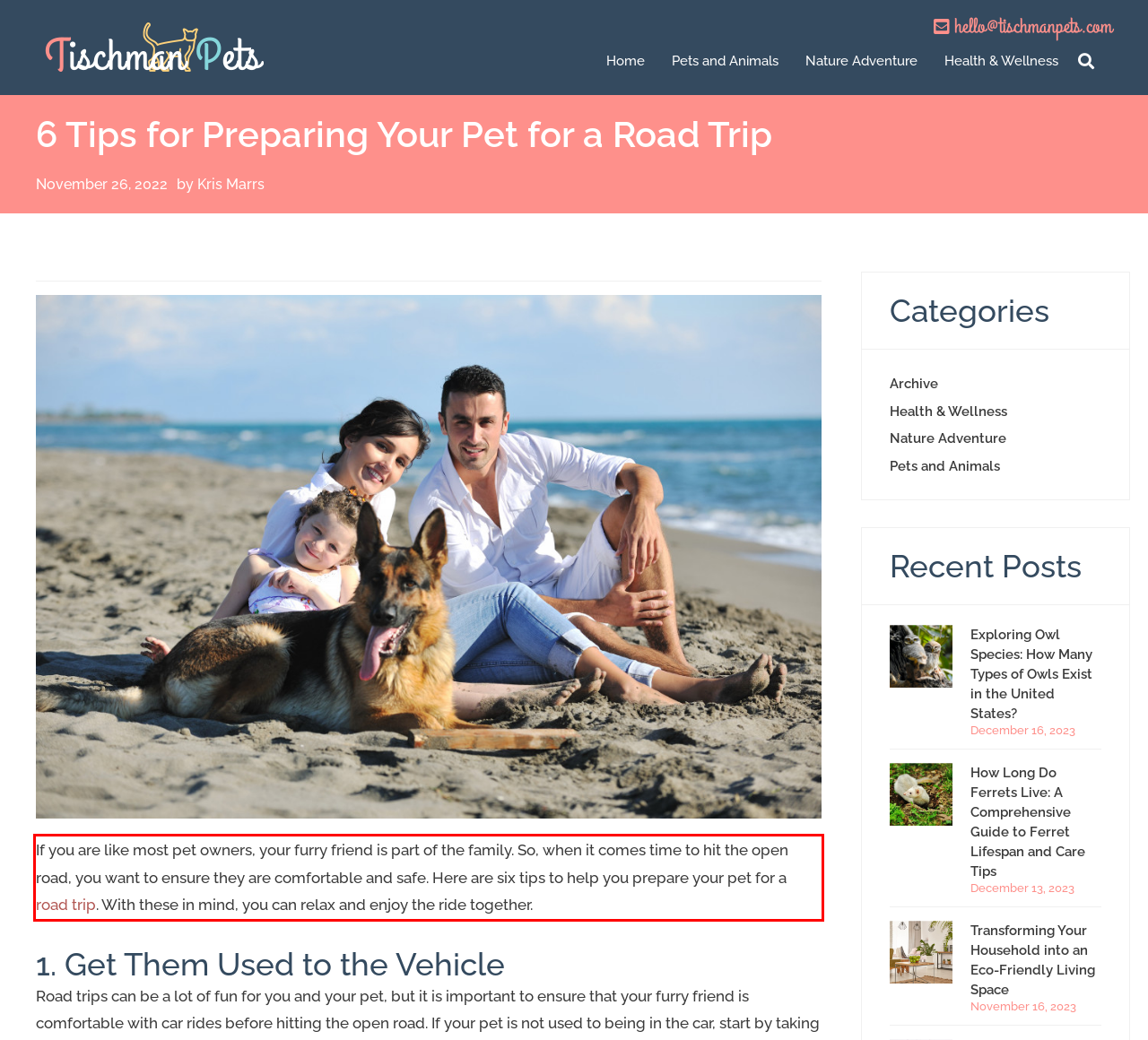You have a screenshot of a webpage with a red bounding box. Identify and extract the text content located inside the red bounding box.

If you are like most pet owners, your furry friend is part of the family. So, when it comes time to hit the open road, you want to ensure they are comfortable and safe. Here are six tips to help you prepare your pet for a road trip. With these in mind, you can relax and enjoy the ride together.